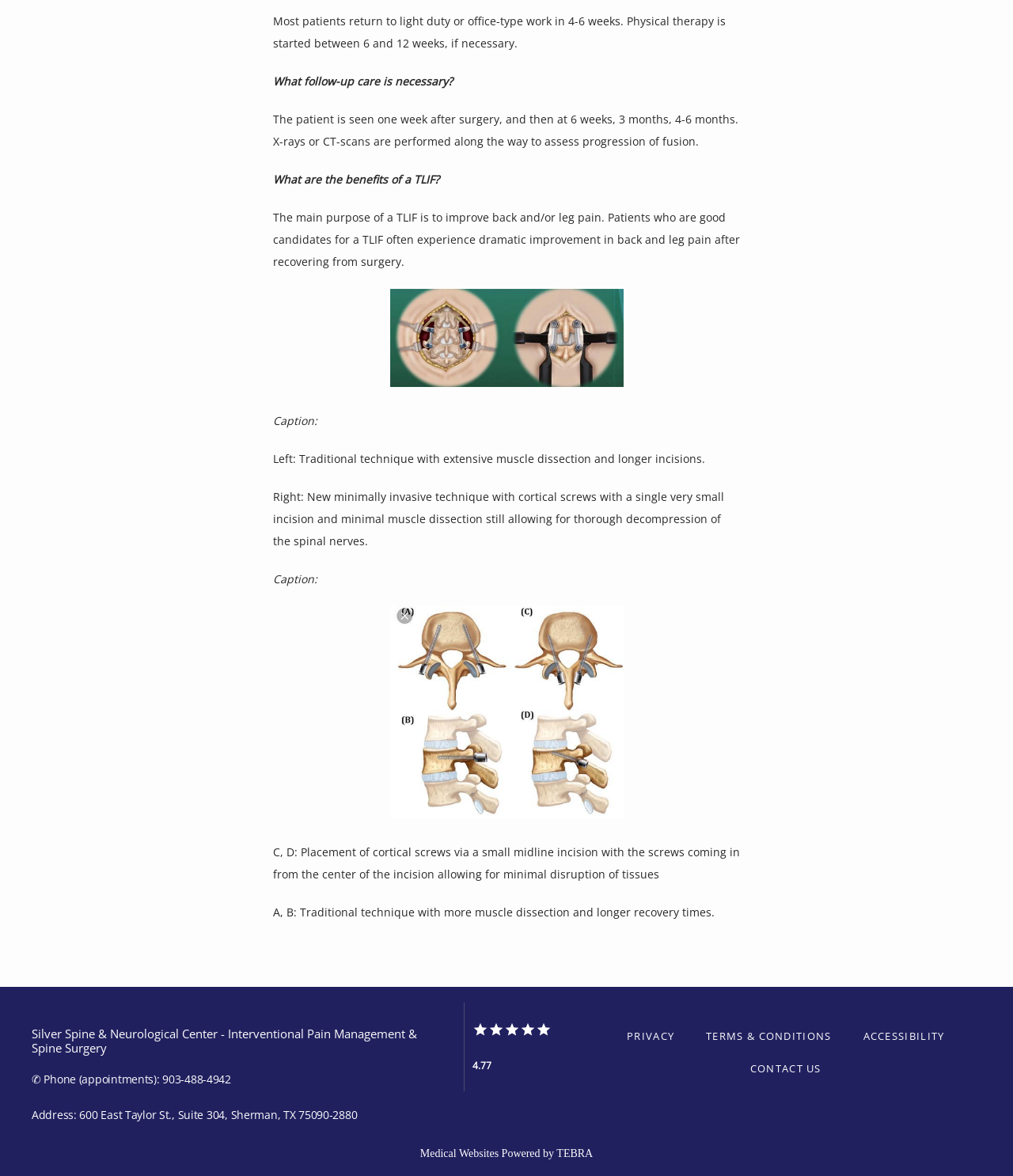Use a single word or phrase to answer the question:
How often do patients need to follow up after surgery?

One week, 6 weeks, 3 months, 4-6 months